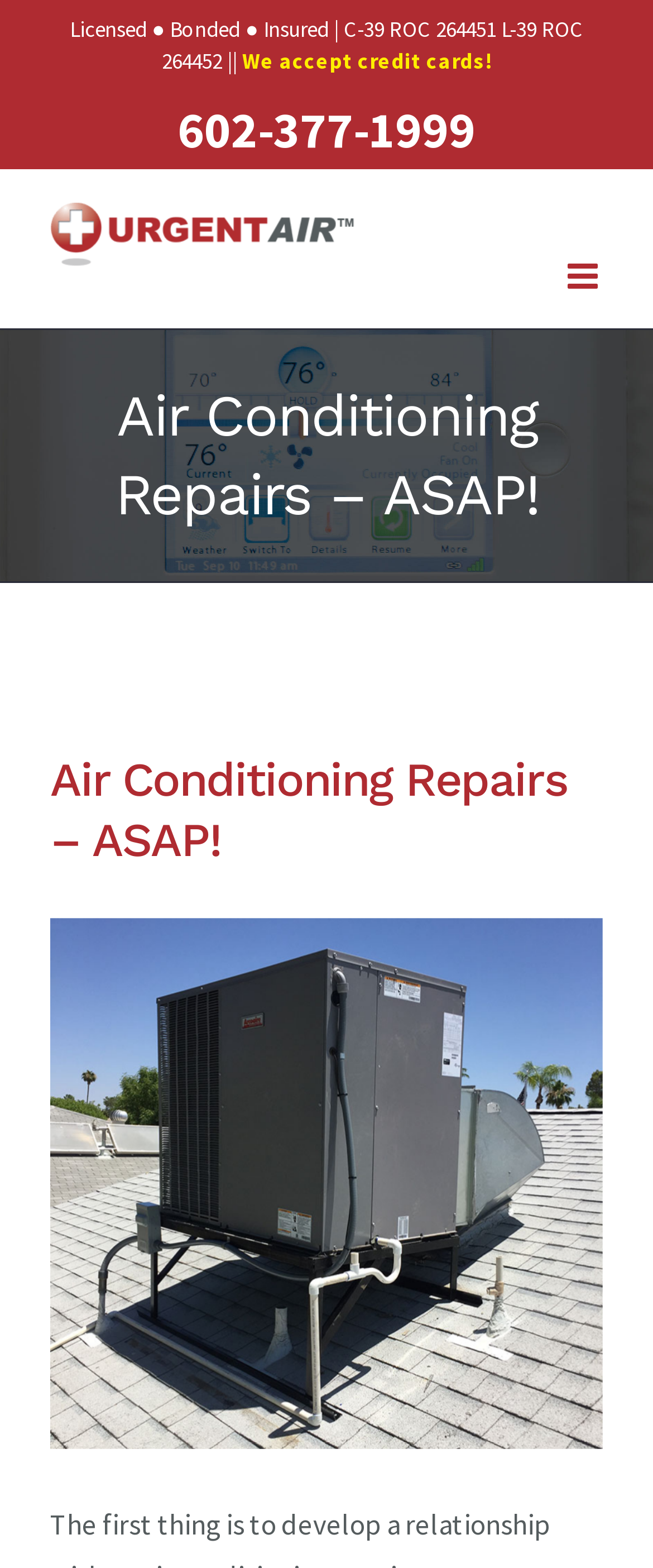Give a one-word or phrase response to the following question: What is the purpose of the 'Toggle mobile menu' button?

To control mobile menu